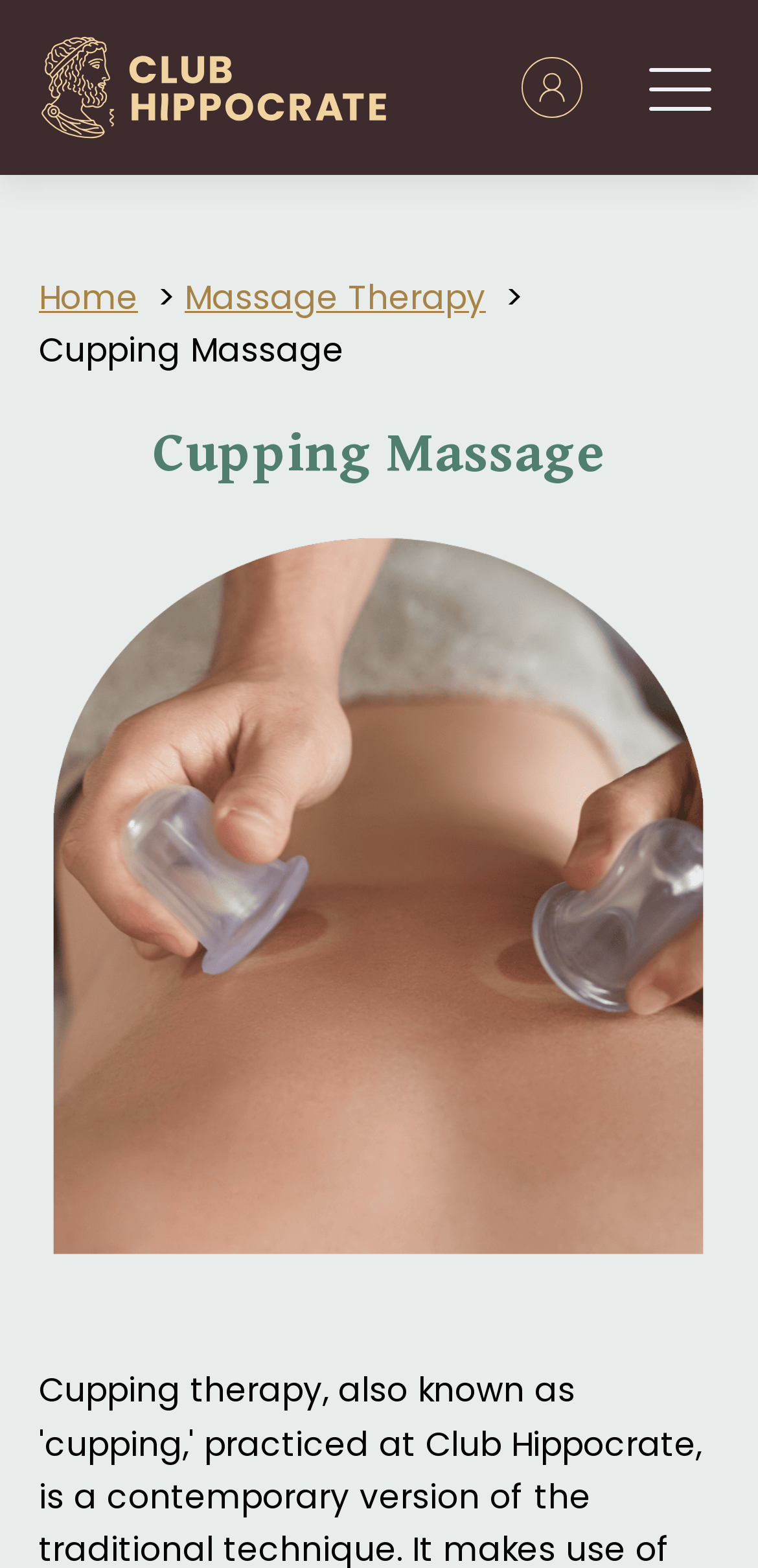Elaborate on the webpage's design and content in a detailed caption.

The webpage is about Cupping Therapy Massage at Club Hippocrate in Montreal. At the top left corner, there is a logo of Club Hippocrate, which is an image linked to the website's homepage. To the right of the logo, there is a navigation menu with links to "Home" and "Massage Therapy", followed by a static text "Cupping Massage". 

Below the navigation menu, there is a prominent heading that reads "Cupping Massage". 

At the top right corner, there is a button with a menu icon, which is not expanded by default. When expanded, it controls an off-canvas menu.

The webpage seems to be promoting the benefits of cupping massage, an ancient technique for deep muscle relaxation, and inviting visitors to book a session at Club Hippocrate.